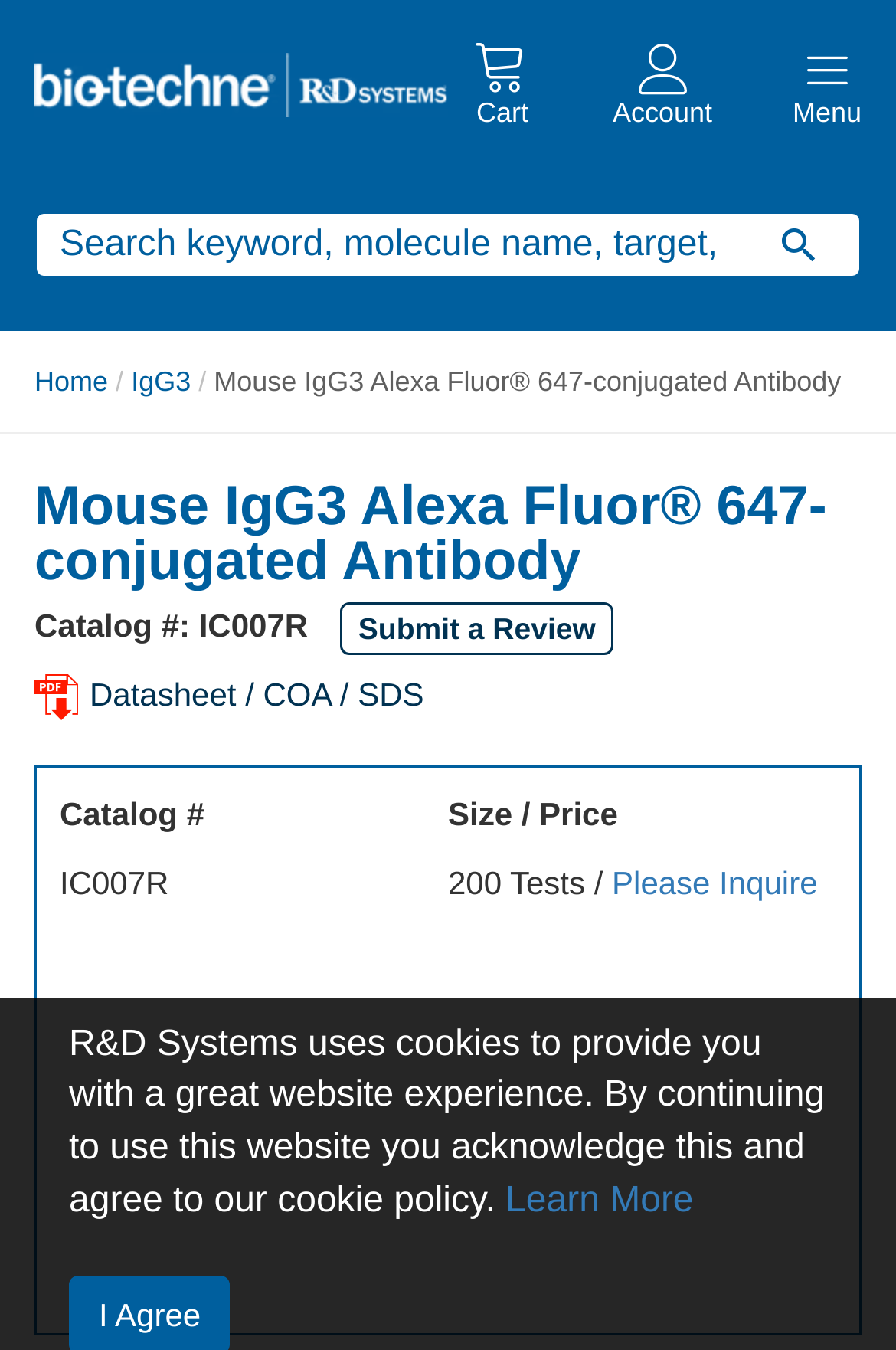Locate the bounding box coordinates of the clickable element to fulfill the following instruction: "Check the number of views". Provide the coordinates as four float numbers between 0 and 1 in the format [left, top, right, bottom].

None